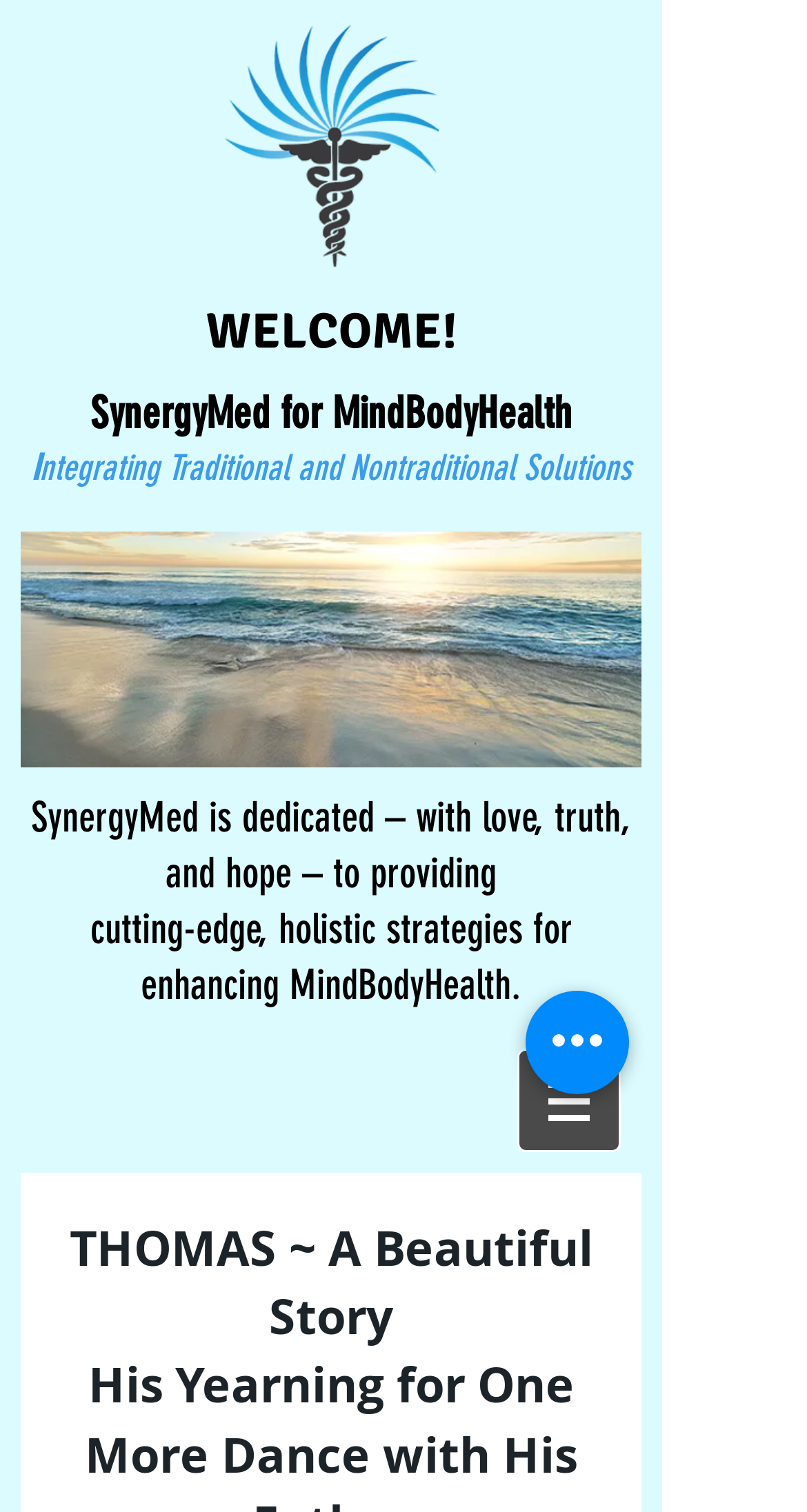What is the tone of the website?
Analyze the image and provide a thorough answer to the question.

The language used on the webpage, such as 'with love, truth, and hope', suggests a positive and uplifting tone. The focus on holistic strategies and MindBodyHealth also implies a positive and supportive approach.